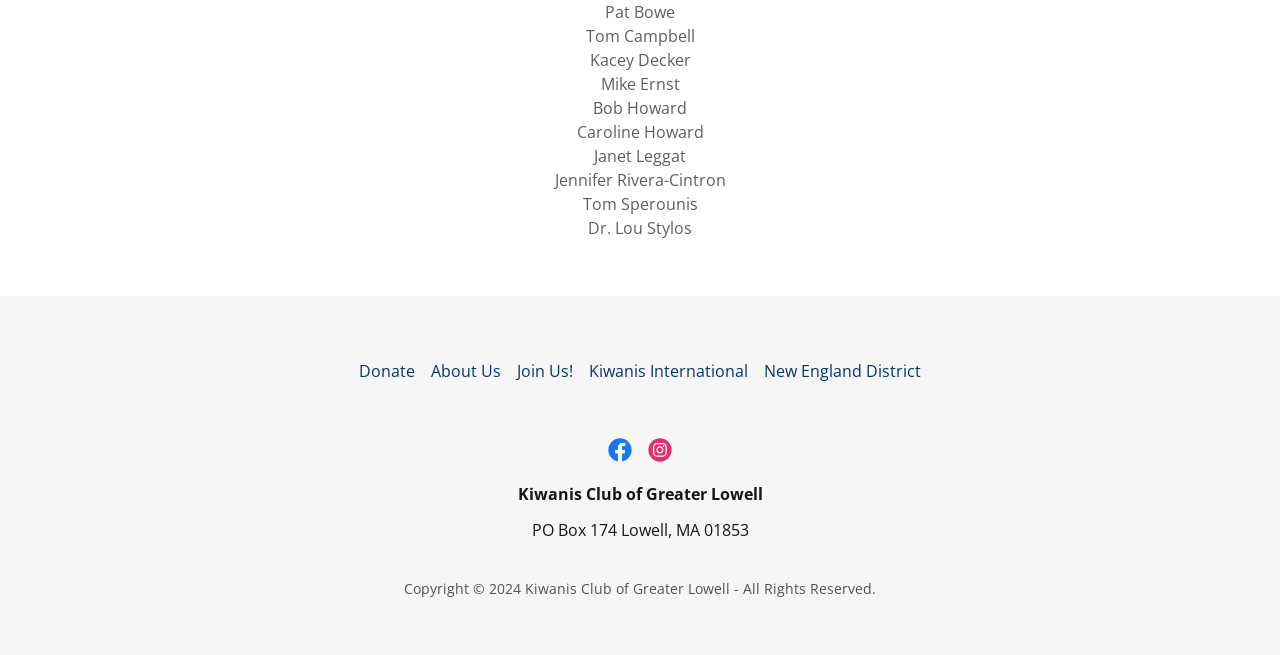Respond to the question below with a concise word or phrase:
What is the address of the organization?

PO Box 174 Lowell, MA 01853